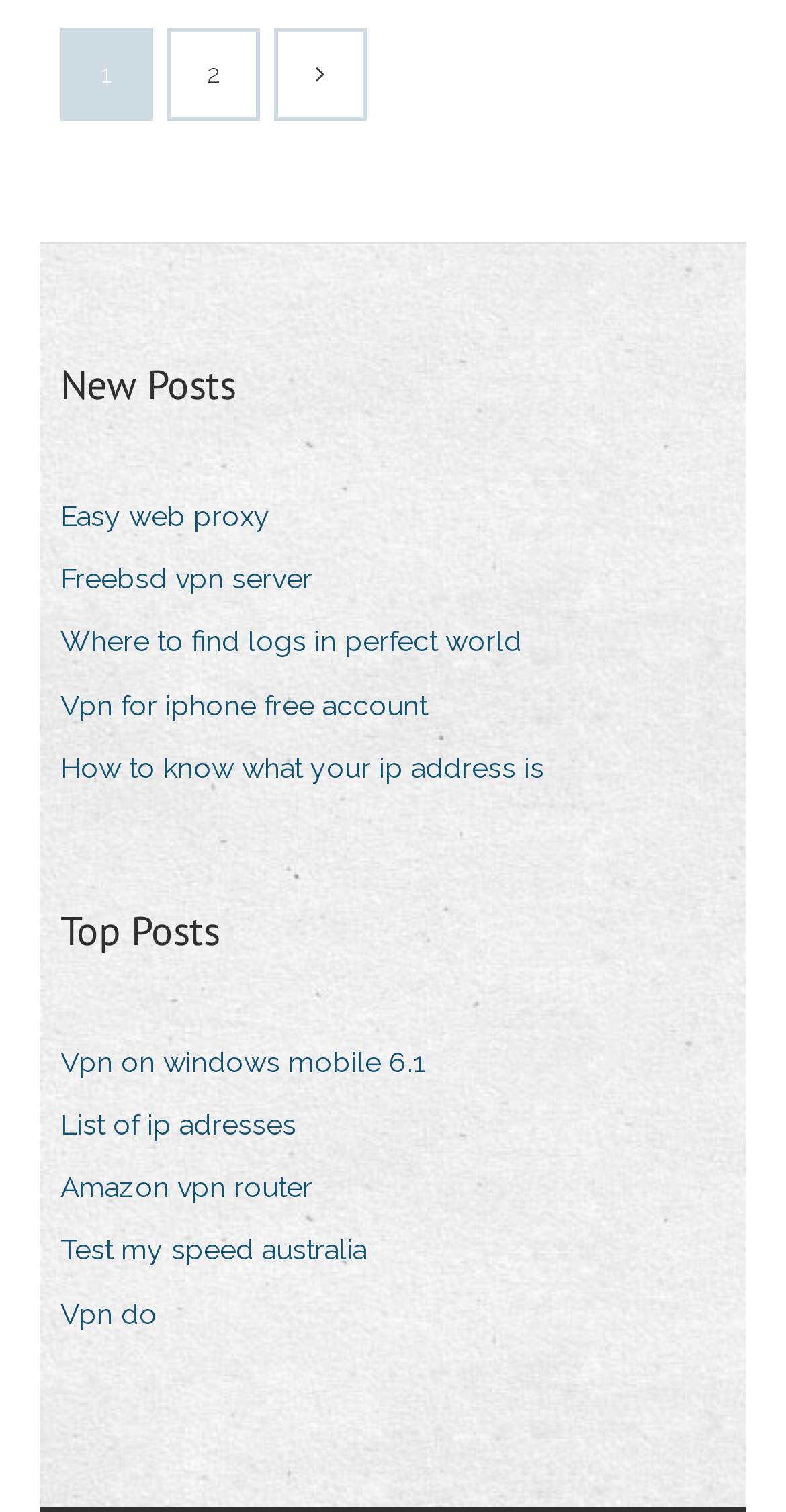Identify the bounding box coordinates for the region of the element that should be clicked to carry out the instruction: "Explore 'Test my speed australia'". The bounding box coordinates should be four float numbers between 0 and 1, i.e., [left, top, right, bottom].

[0.077, 0.81, 0.505, 0.846]